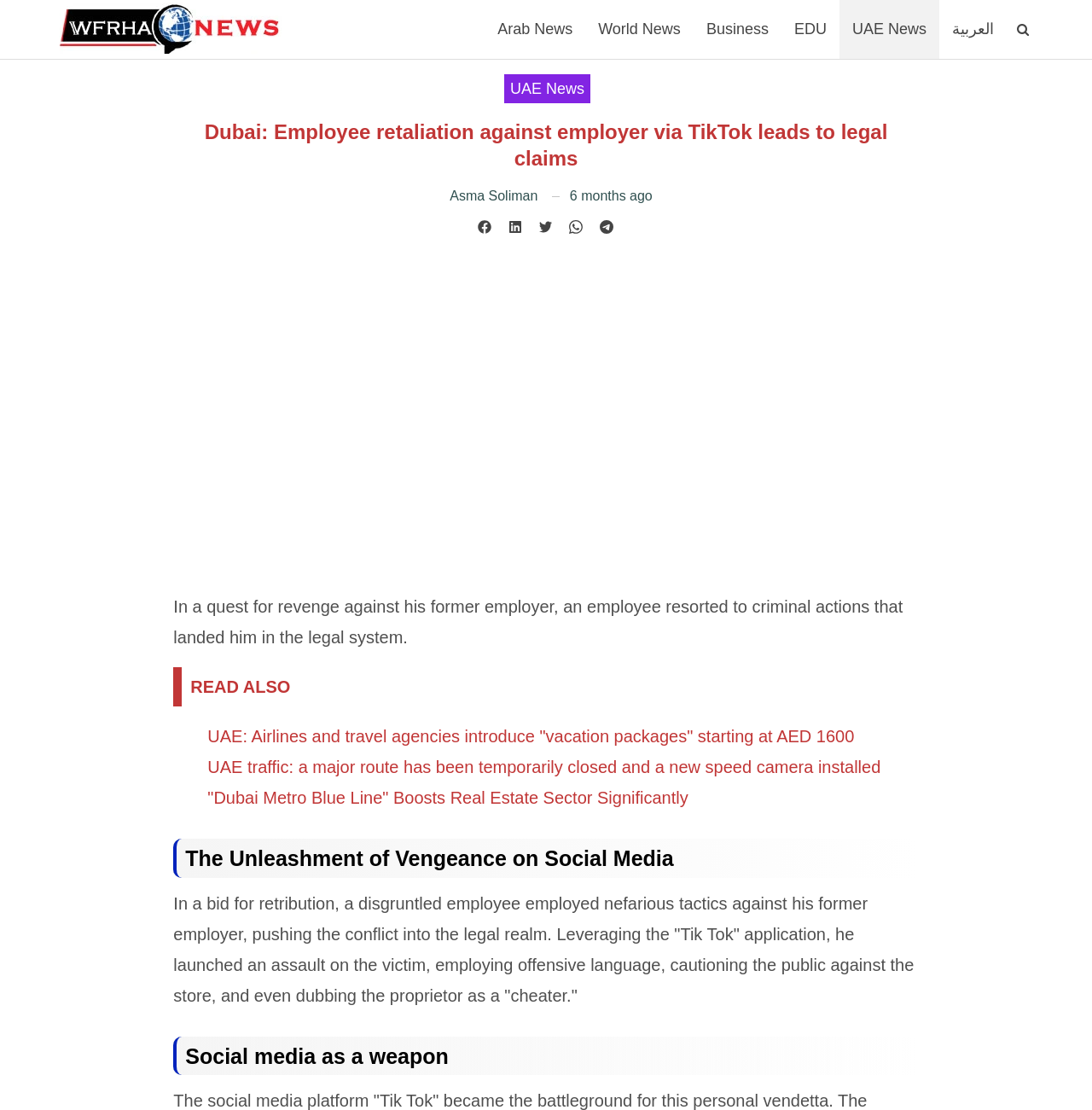Given the element description, predict the bounding box coordinates in the format (top-left x, top-left y, bottom-right x, bottom-right y). Make sure all values are between 0 and 1. Here is the element description: EDU

[0.716, 0.0, 0.769, 0.053]